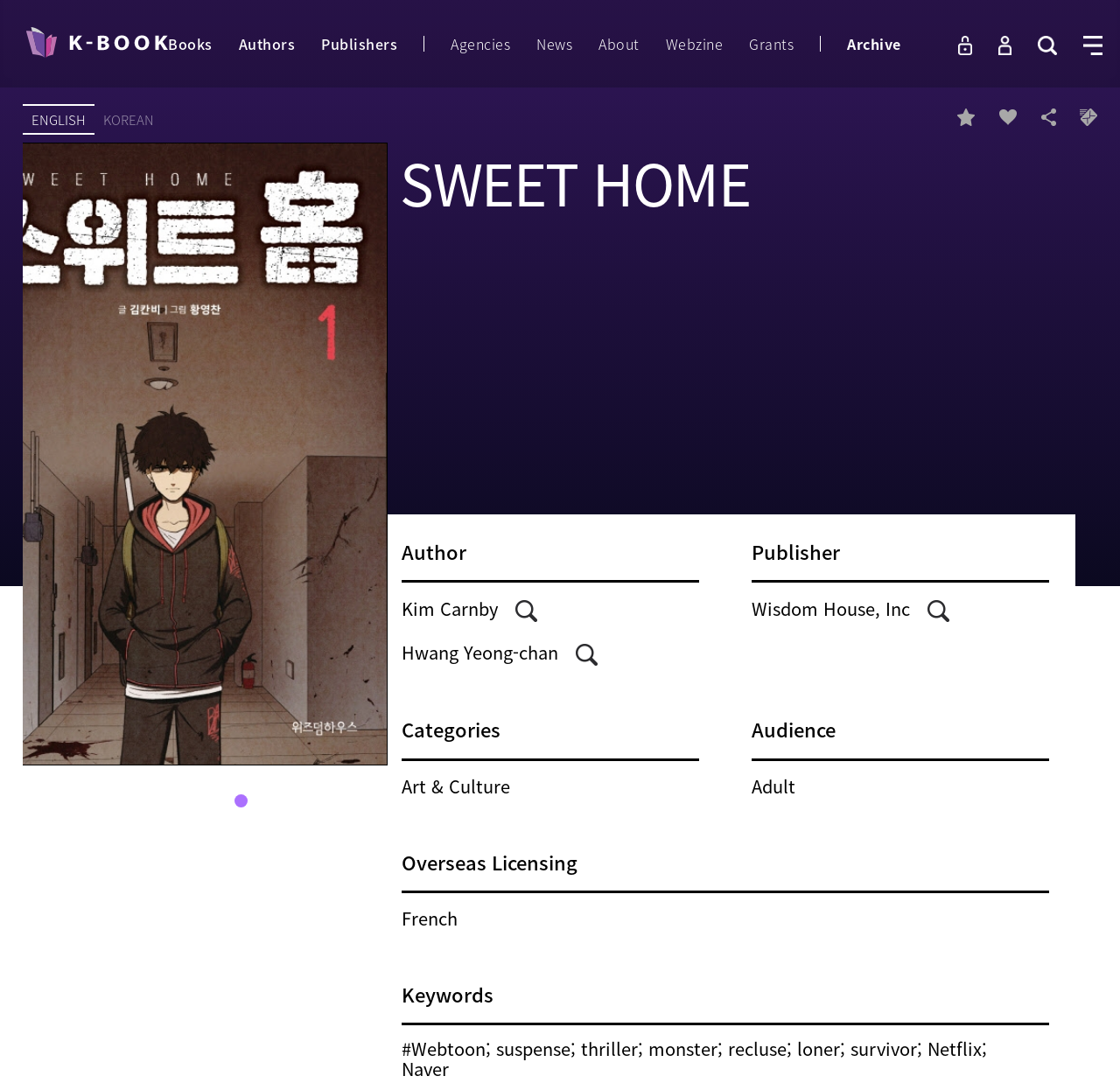Identify the bounding box coordinates for the UI element that matches this description: "Grants".

[0.669, 0.03, 0.709, 0.05]